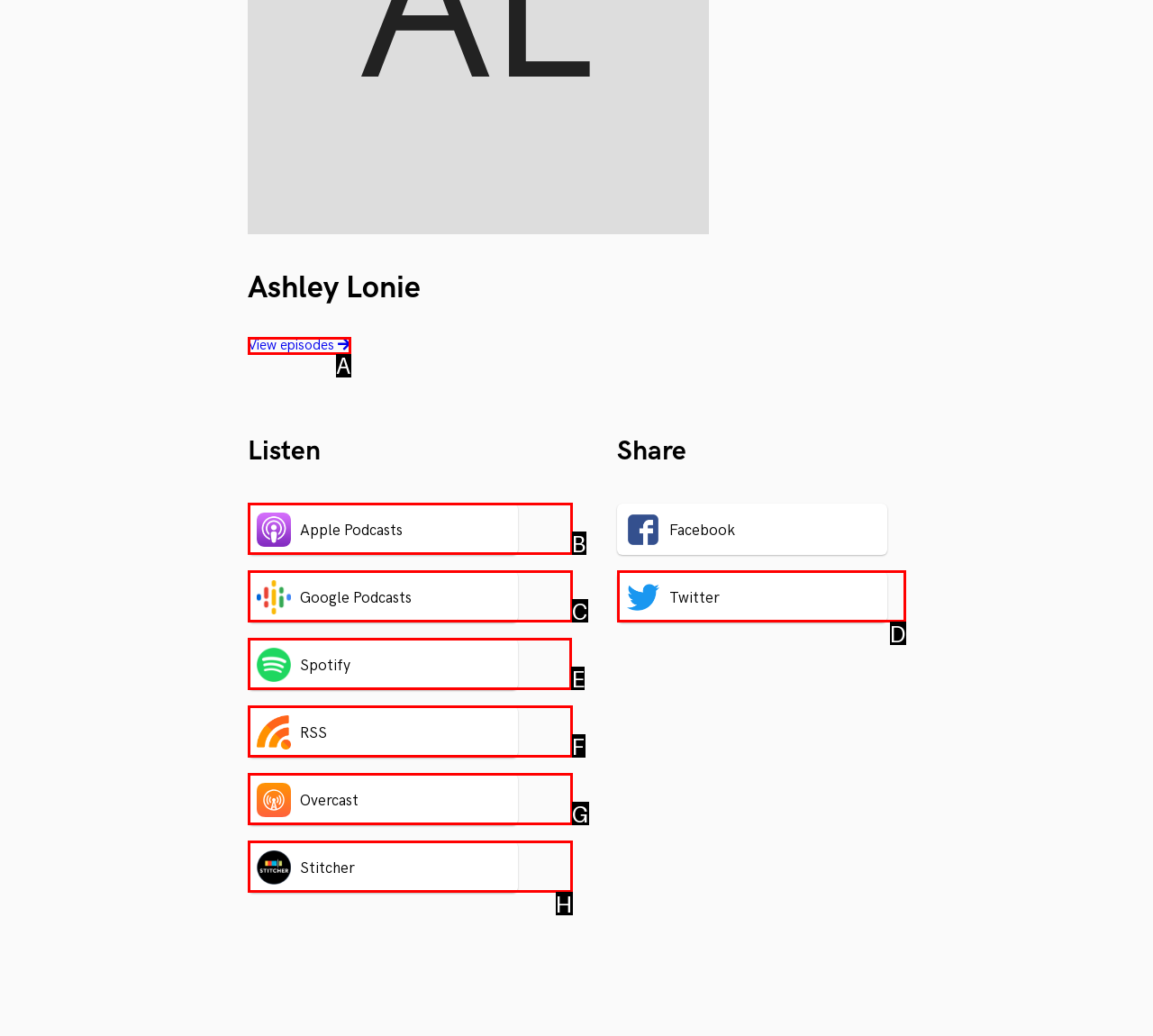To complete the task: Listen on Spotify, select the appropriate UI element to click. Respond with the letter of the correct option from the given choices.

E